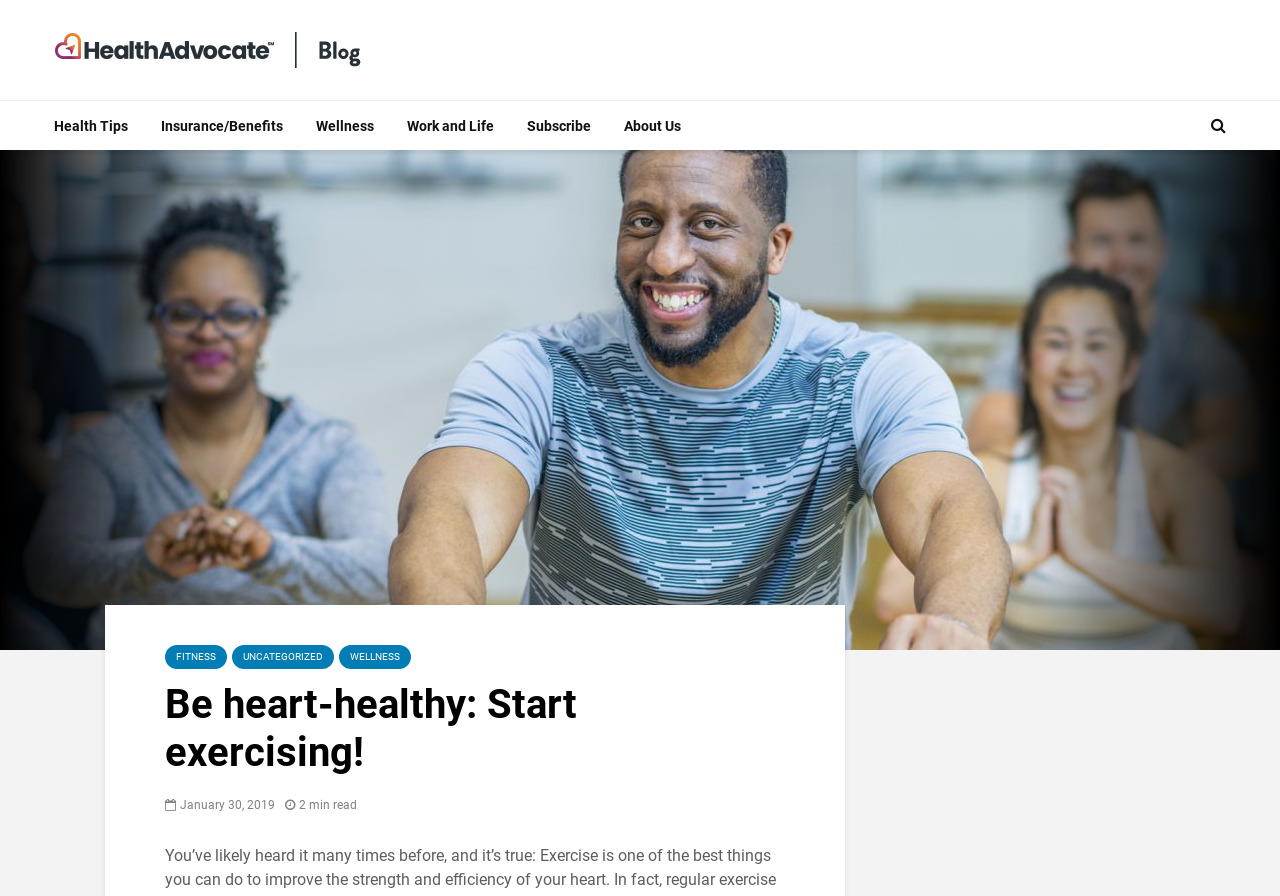Find the main header of the webpage and produce its text content.

Be heart-healthy: Start exercising!